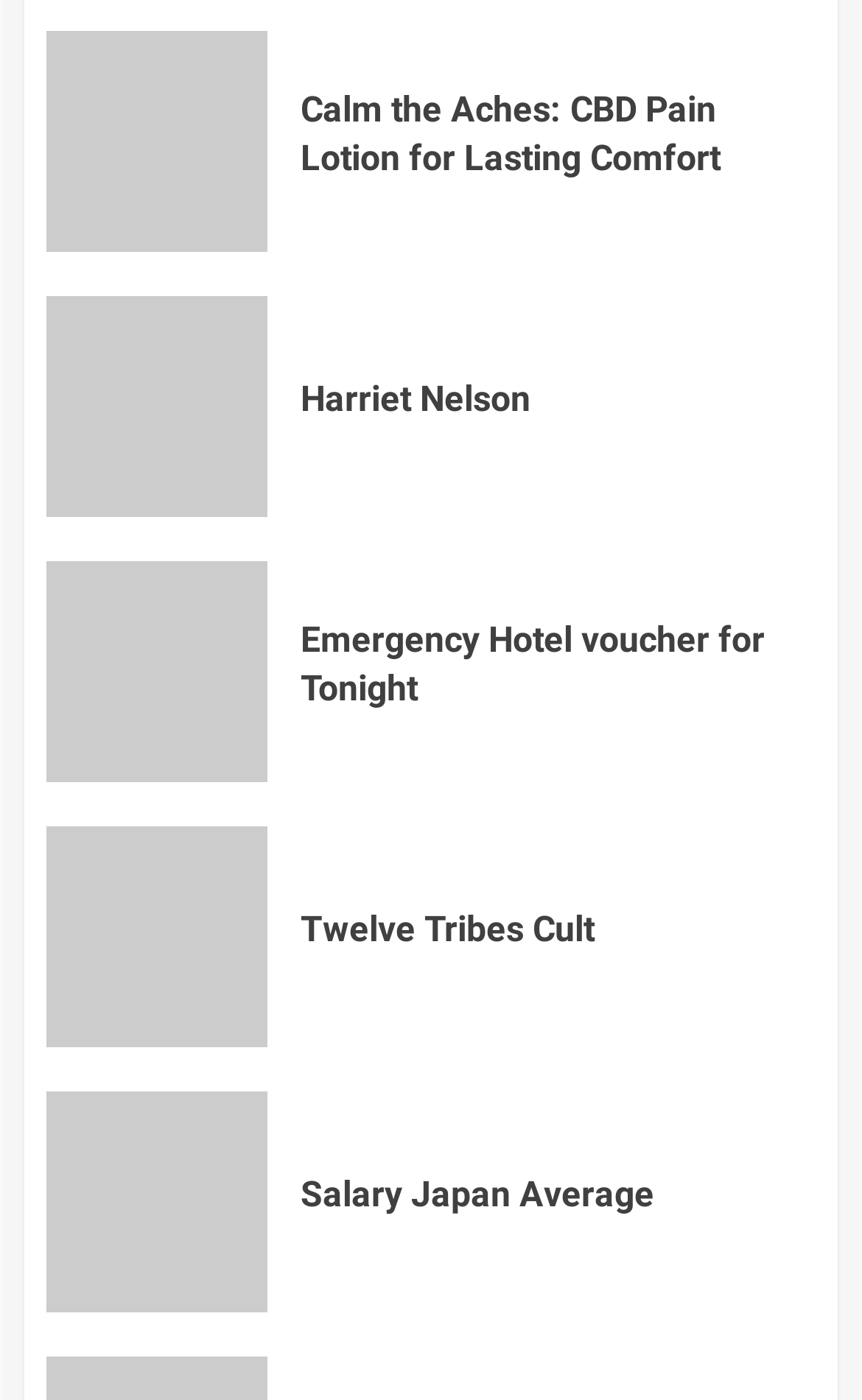Please give the bounding box coordinates of the area that should be clicked to fulfill the following instruction: "Learn about Twelve Tribes Cult". The coordinates should be in the format of four float numbers from 0 to 1, i.e., [left, top, right, bottom].

[0.349, 0.649, 0.69, 0.679]